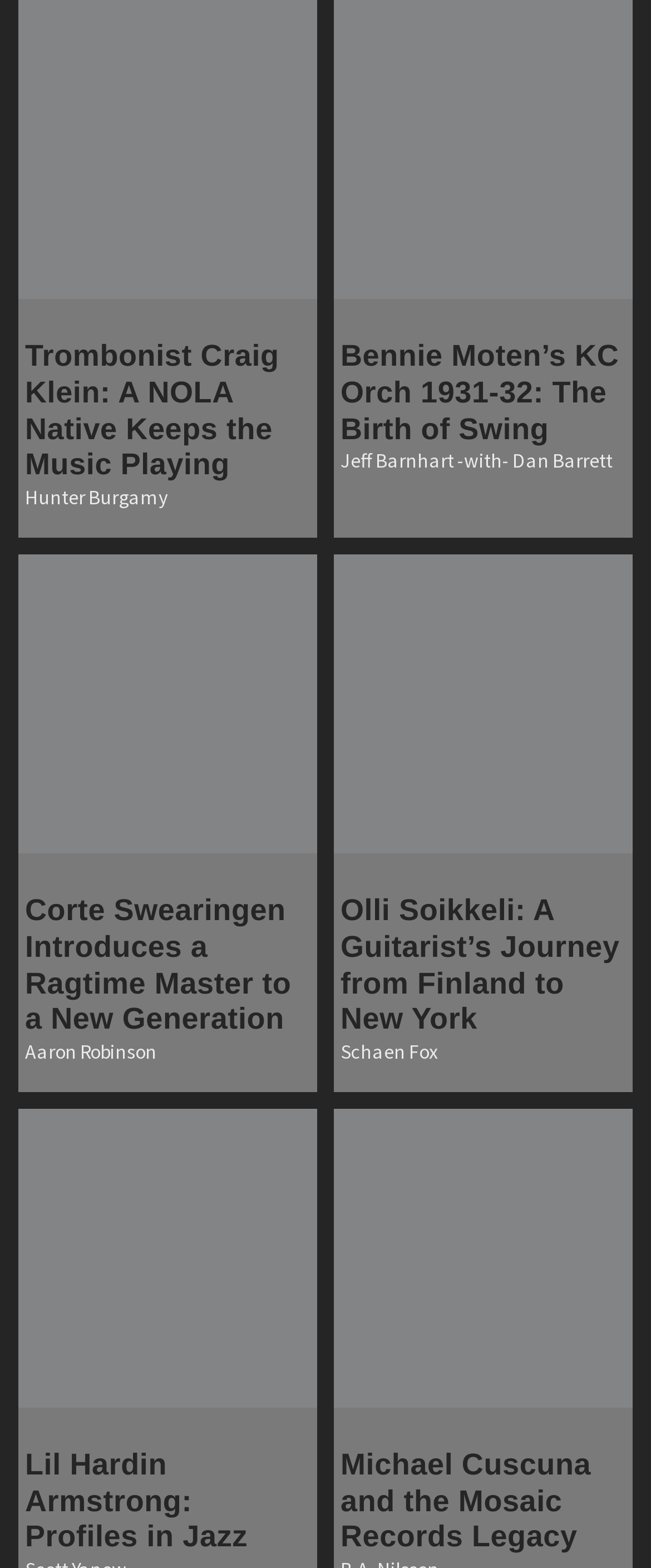What is the name of the trombonist mentioned at the top?
Please respond to the question with as much detail as possible.

The first link on the webpage has the text 'Craig Klein', which suggests that he is a trombonist mentioned at the top of the webpage.